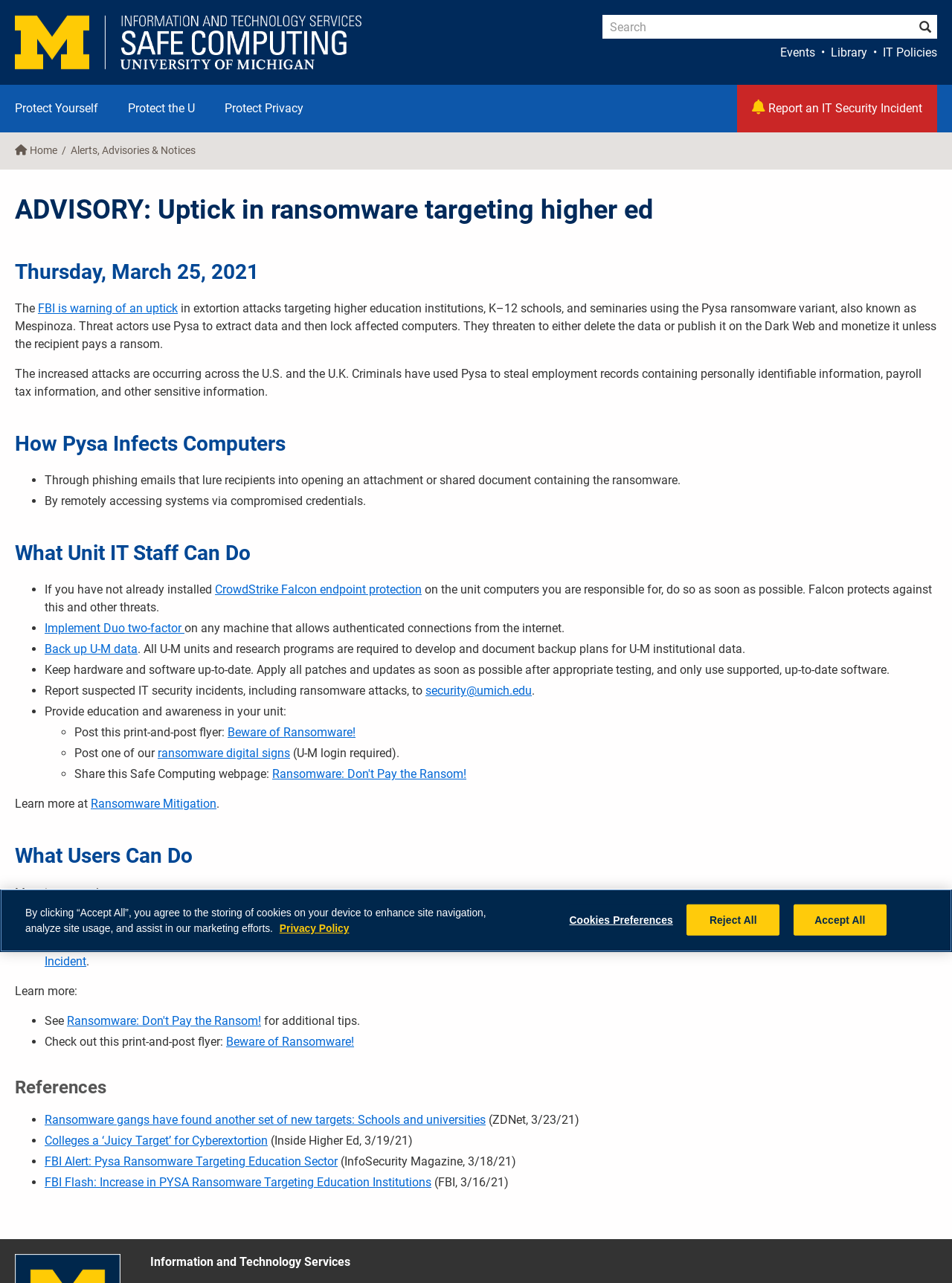Find the main header of the webpage and produce its text content.

ADVISORY: Uptick in ransomware targeting higher ed